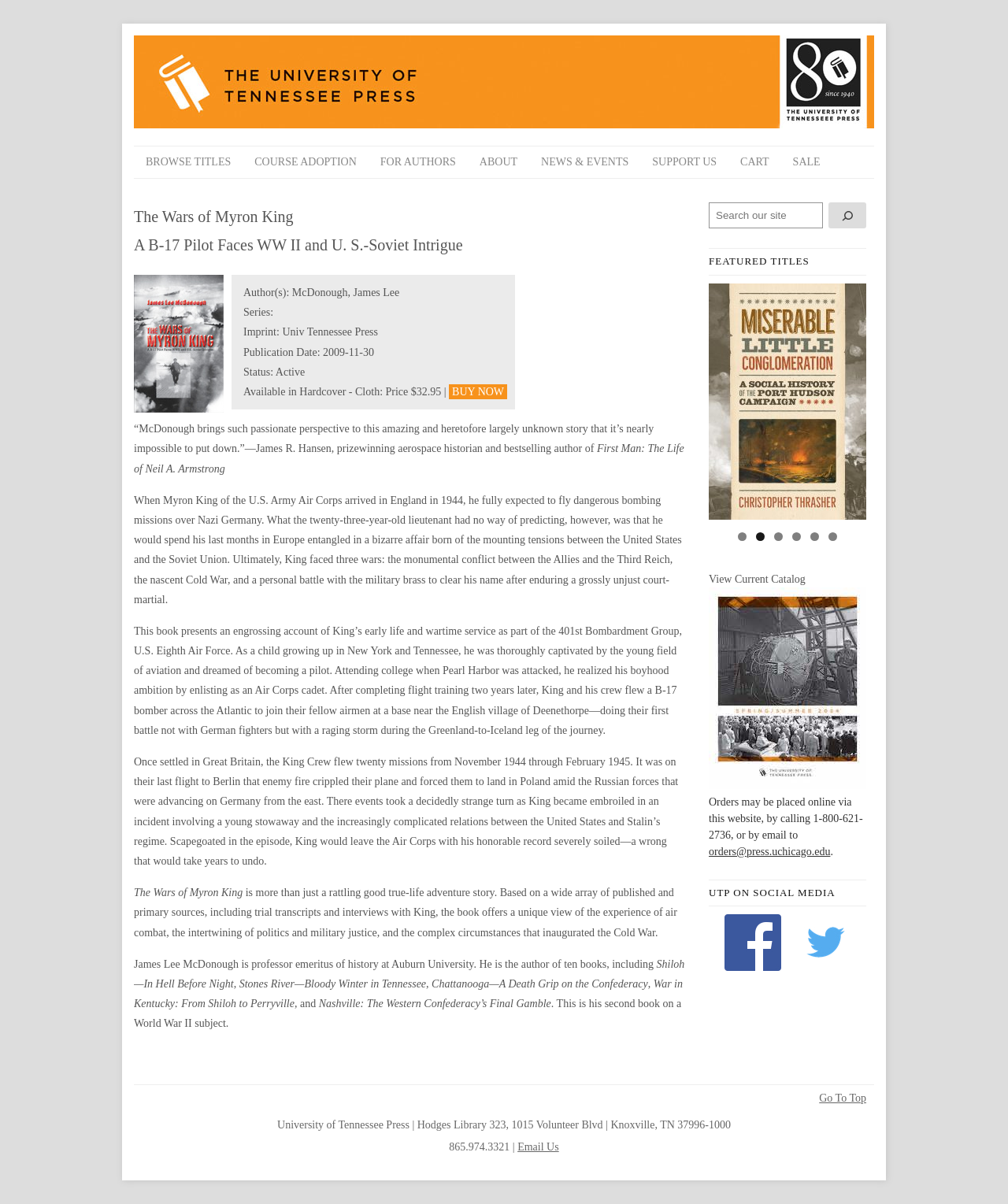Please give the bounding box coordinates of the area that should be clicked to fulfill the following instruction: "go to home page". The coordinates should be in the format of four float numbers from 0 to 1, i.e., [left, top, right, bottom].

None